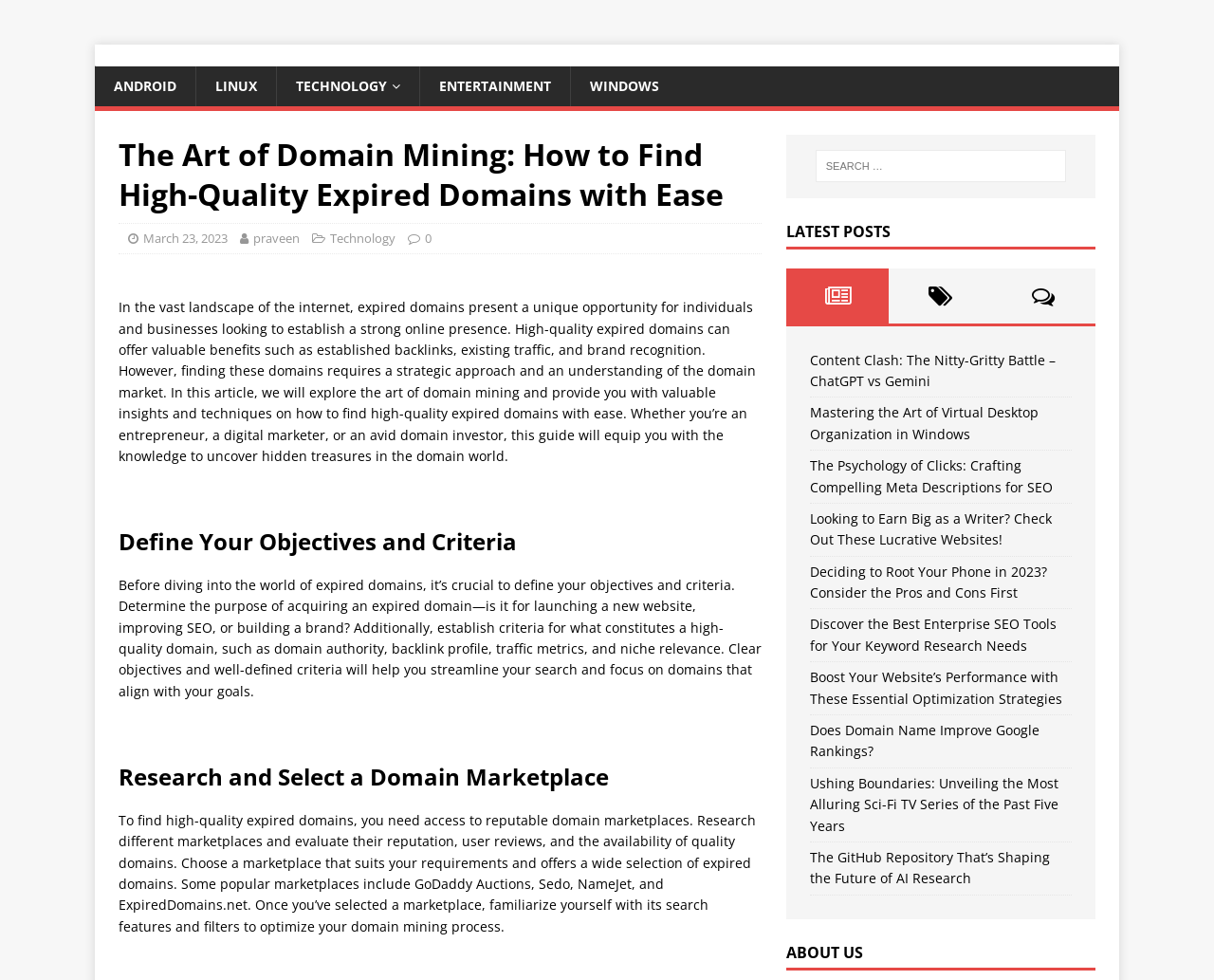Can you specify the bounding box coordinates for the region that should be clicked to fulfill this instruction: "Search for a domain".

[0.647, 0.138, 0.902, 0.202]